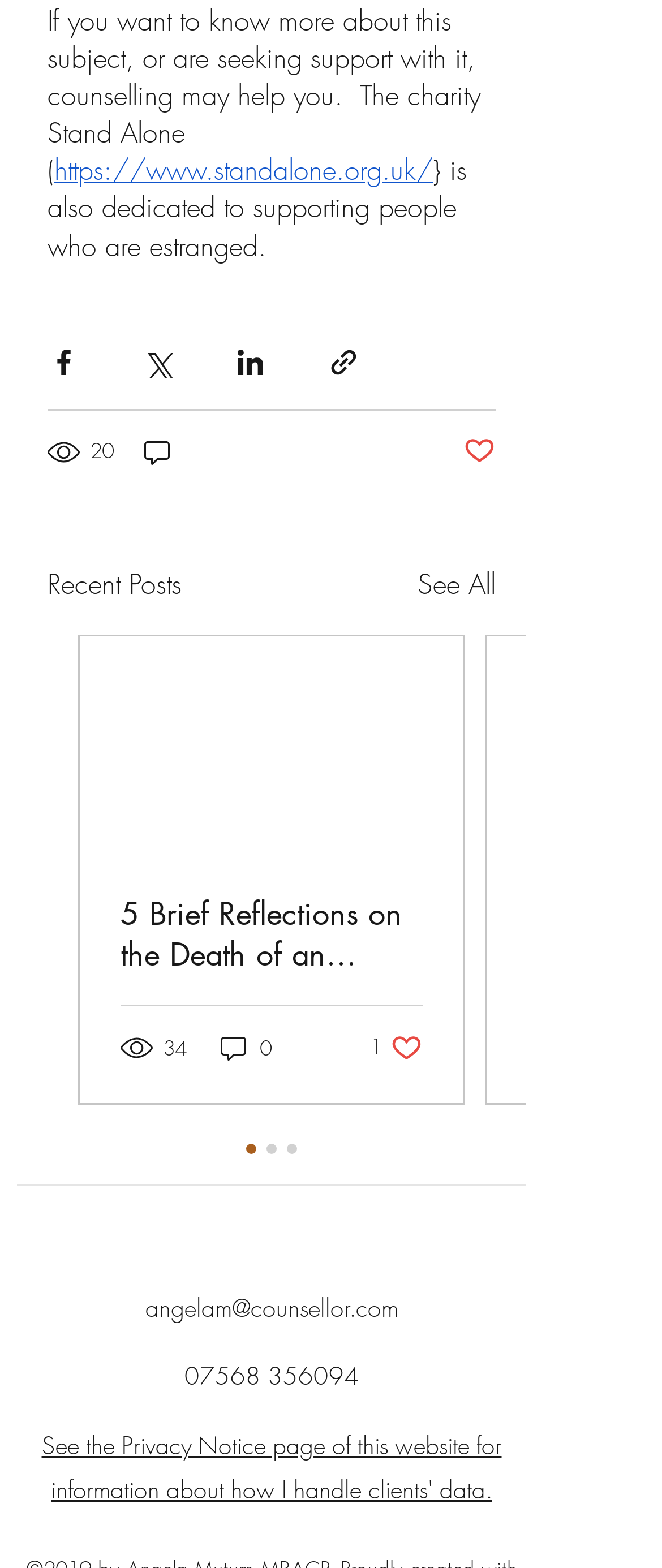Respond with a single word or phrase to the following question: How many comments does the post have?

0 comments